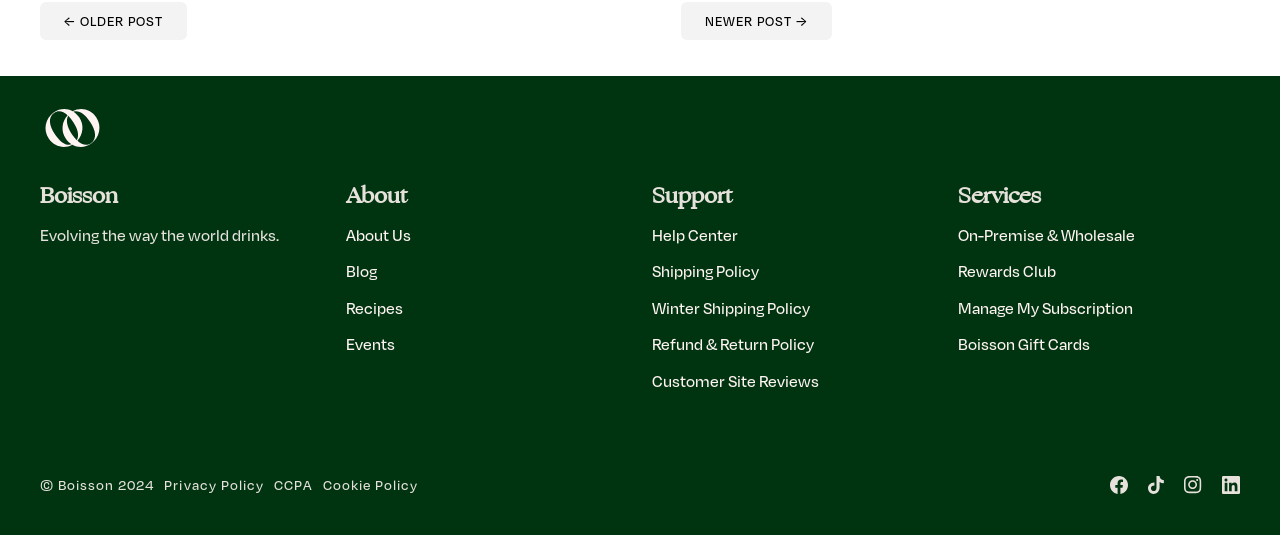Locate the bounding box coordinates of the region to be clicked to comply with the following instruction: "Go to the 'On-Premise & Wholesale' page". The coordinates must be four float numbers between 0 and 1, in the form [left, top, right, bottom].

[0.748, 0.418, 0.887, 0.459]